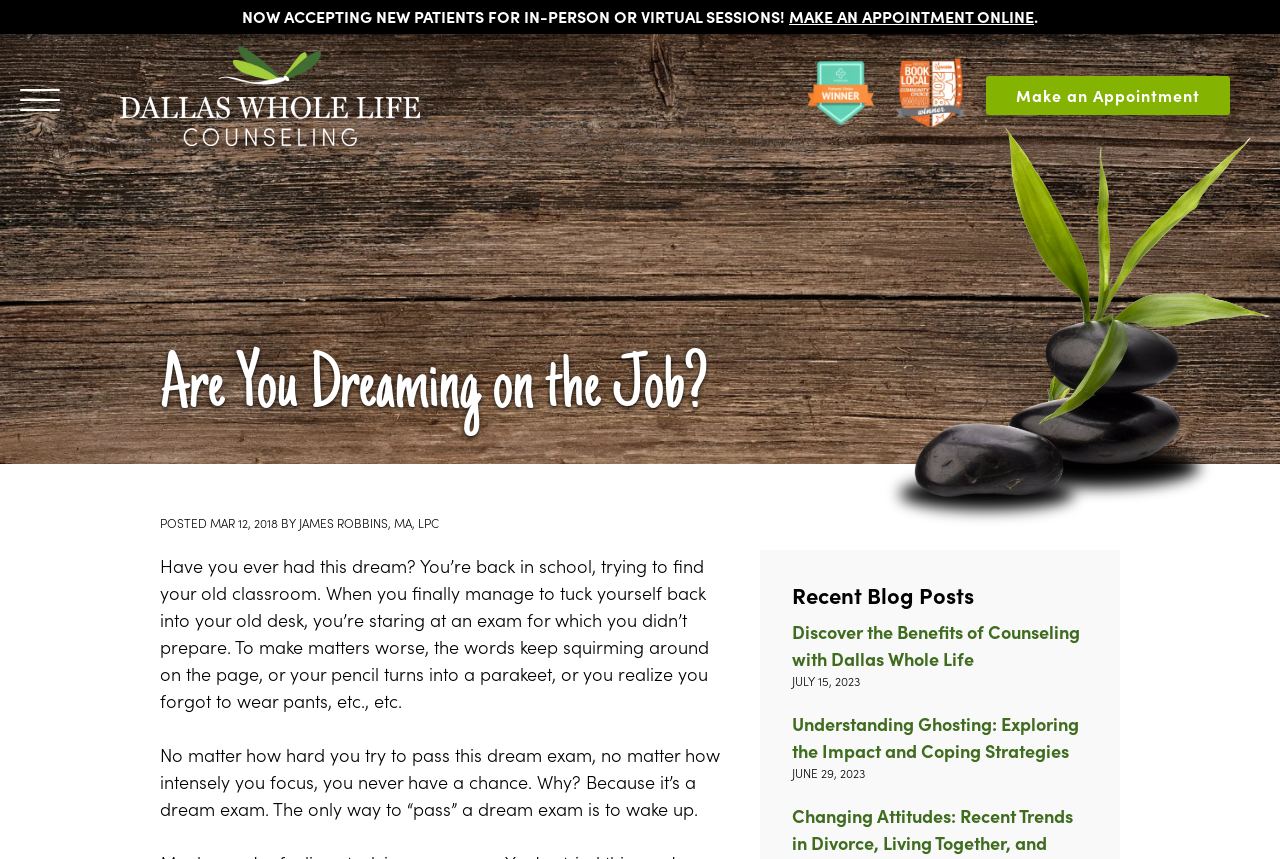What is the type of professionals available at this counseling service?
Please give a detailed and elaborate answer to the question based on the image.

I found the type of professionals available at this counseling service by looking at the top-left corner of the webpage, where it says 'Licensed Psychologists, Counselors and Therapists in Dallas Texas Fort Worth Texas' in a static text element.